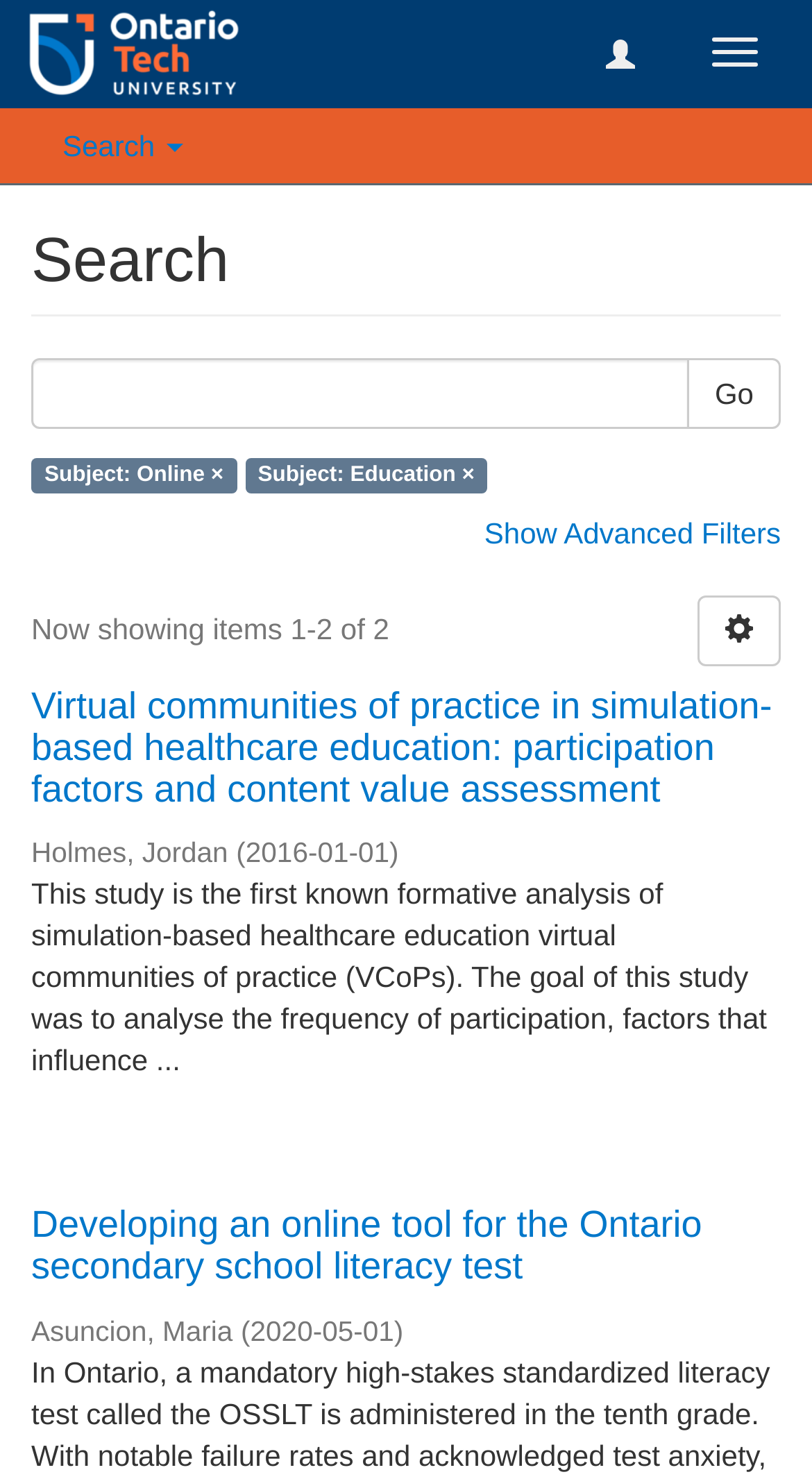Write a detailed summary of the webpage.

This webpage is a search page with a focus on academic research. At the top, there are three buttons: "Toggle navigation" and another button with no text, both located on the right side, and a "Search" button on the left side. Below the "Search" button, there is a heading that also reads "Search". 

Underneath the heading, there is a group of elements, including a textbox, a "Go" button, and two static texts: "Subject: Online ×" and "Subject: Education ×". The textbox is located on the left side, and the "Go" button is on the right side.

Below this group, there is a link "Show Advanced Filters" on the right side. Next to it, there is a static text "Now showing items 1-2 of 2". On the right side of this text, there is a button with no text.

The main content of the page consists of two search results. The first result has a heading "Virtual communities of practice in simulation-based healthcare education: participation factors and content value assessment ×", followed by the author's name "Holmes, Jordan", the publication date "2016-01-01", and a brief summary of the study. The second result has a heading "Developing an online tool for the Ontario secondary school literacy test ×", followed by the author's name "Asuncion, Maria", the publication date "2020-05-01", and no summary.

Both search results have a link to the full text, and each link has a generic element with a URL.